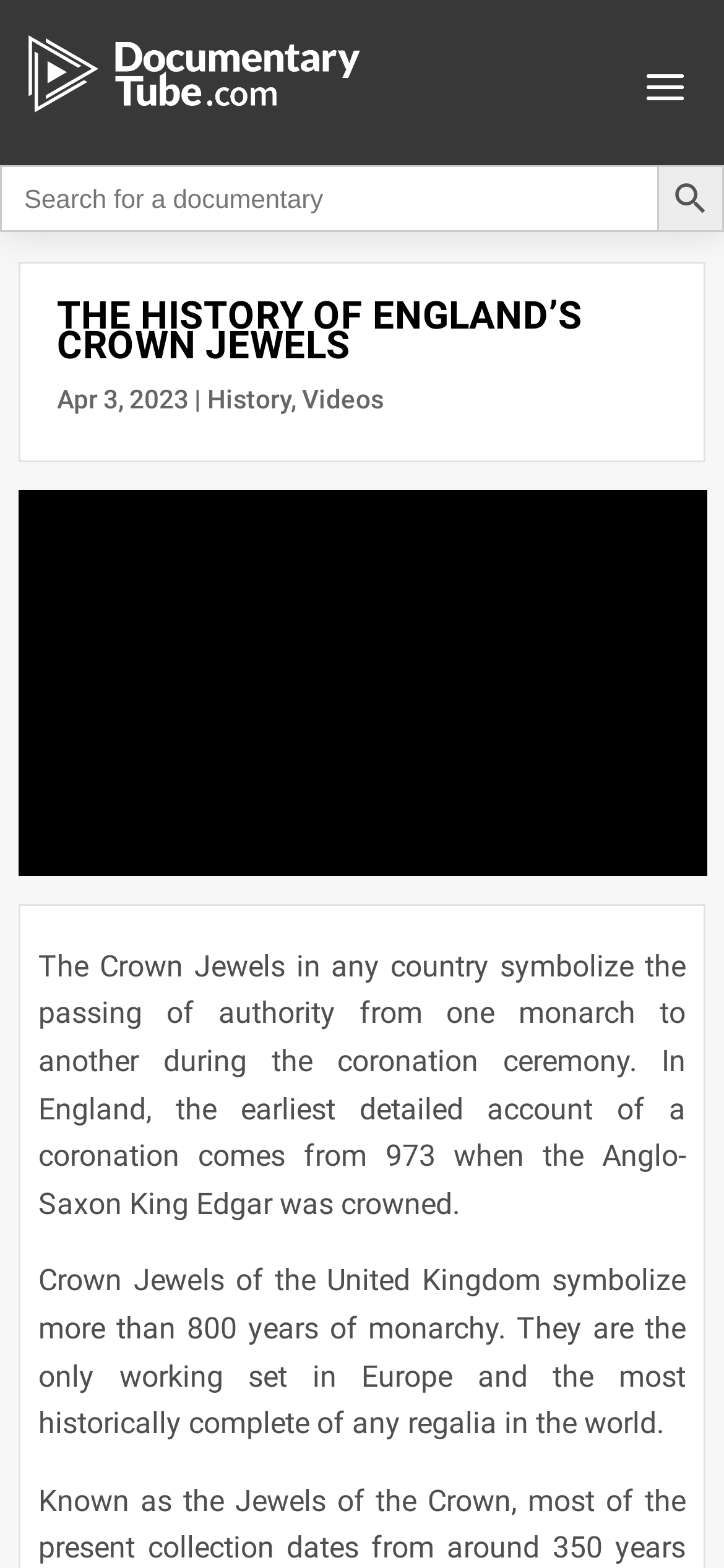Please provide a detailed answer to the question below based on the screenshot: 
How many links are there in the top navigation?

I counted the links in the top navigation by looking at the elements above the main heading and found three links: '', 'History', and 'Videos'.